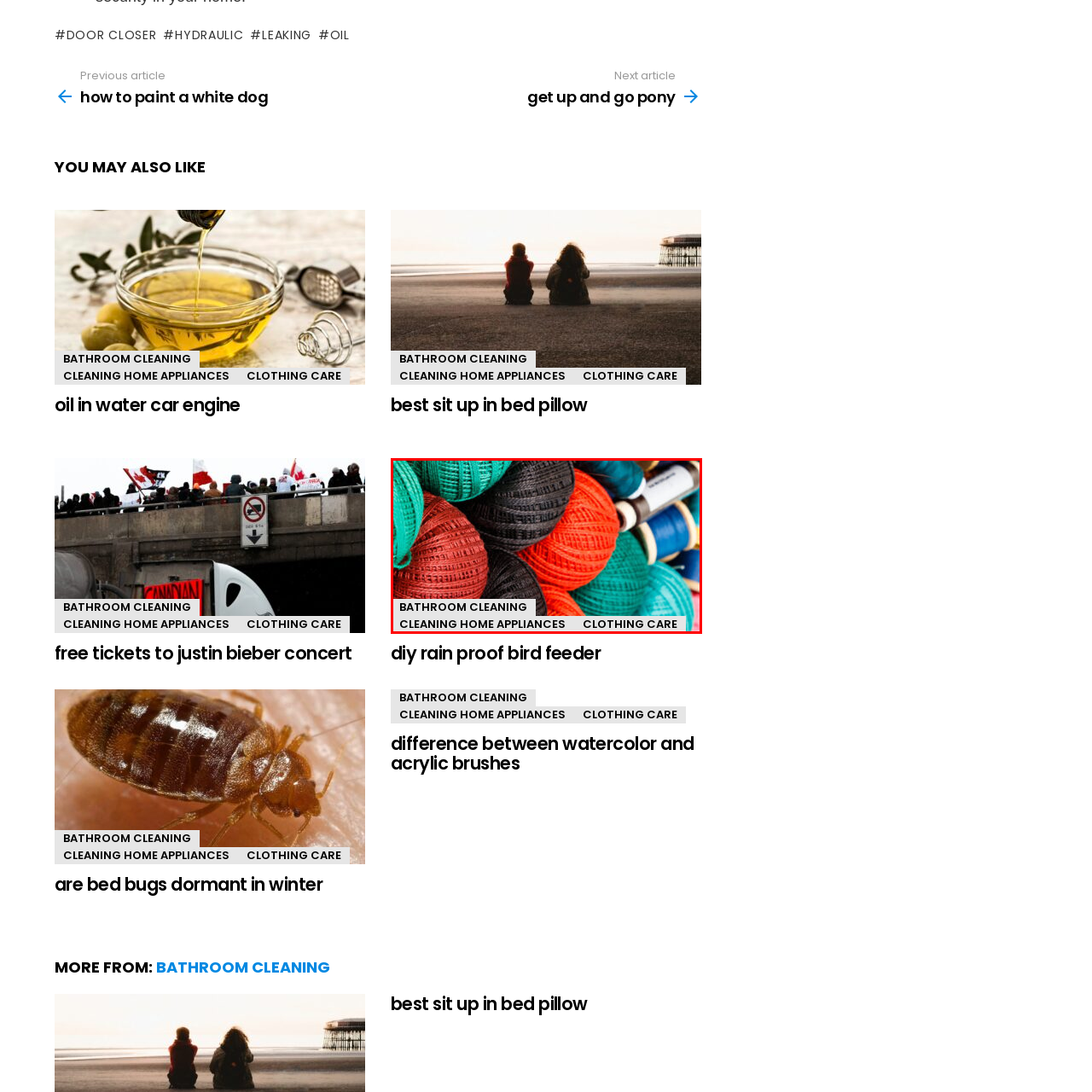Give a detailed account of the picture within the red bounded area.

The image showcases a vibrant collection of colorful yarn balls arranged in a visually appealing manner. Dominating the scene are rich red, black, and teal yarns, creating a lively contrast against a background of spools of thread in various shades of blue and green. This setup suggests a focus on creative pursuits, particularly in the realm of crafting or sewing. Below this captivating visual, there are three categorized links: "Bathroom Cleaning," "Cleaning Home Appliances," and "Clothing Care," indicating a wide range of topics likely related to home and personal care. This image encapsulates the blend of creativity and everyday tasks, inviting viewers to explore more about different aspects of home maintenance and crafting.